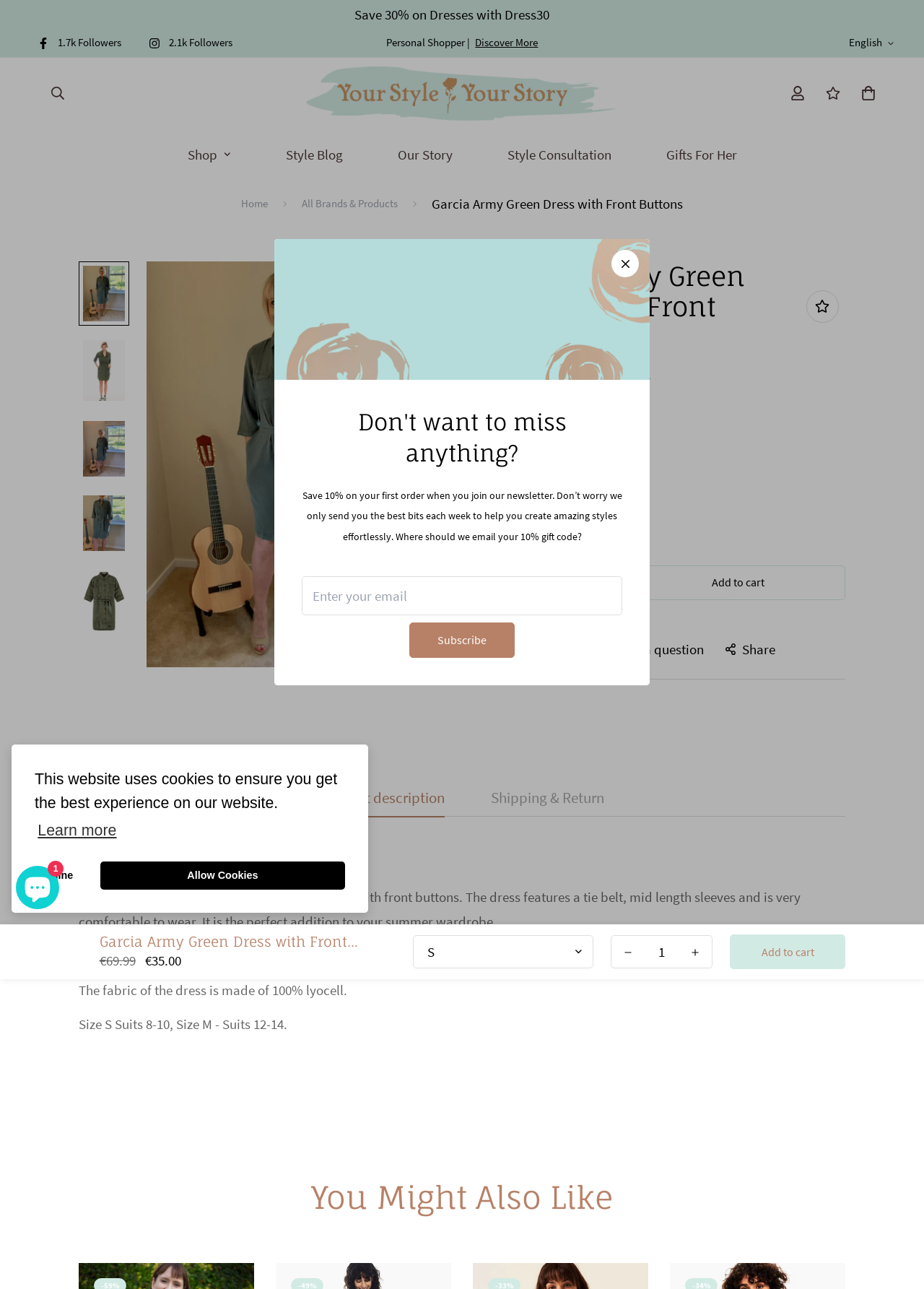Determine the bounding box coordinates of the clickable element necessary to fulfill the instruction: "Click the 'Your Style Your Story' link". Provide the coordinates as four float numbers within the 0 to 1 range, i.e., [left, top, right, bottom].

[0.331, 0.045, 0.669, 0.1]